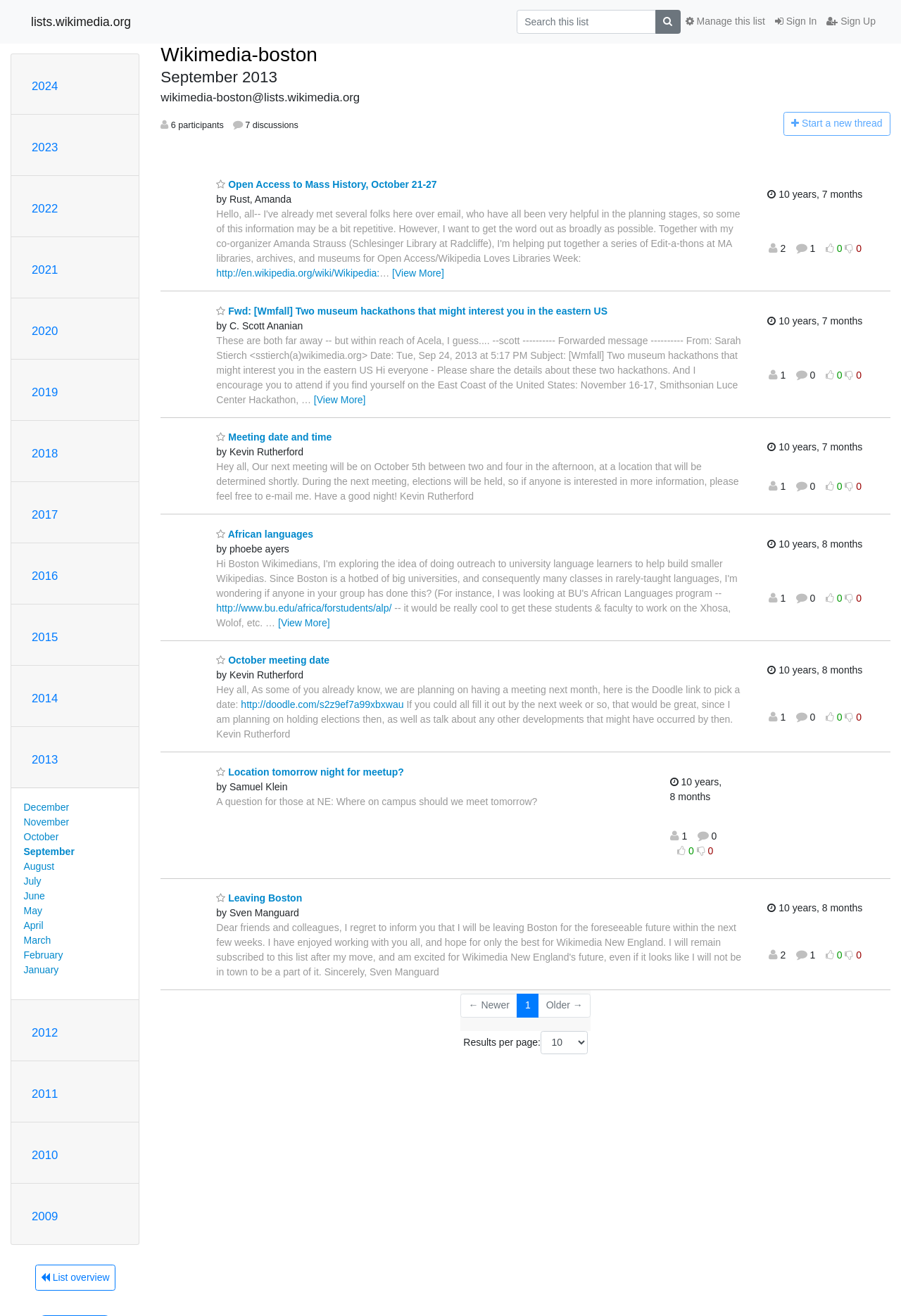Extract the bounding box coordinates of the UI element described by: "October meeting date". The coordinates should include four float numbers ranging from 0 to 1, e.g., [left, top, right, bottom].

[0.24, 0.497, 0.366, 0.506]